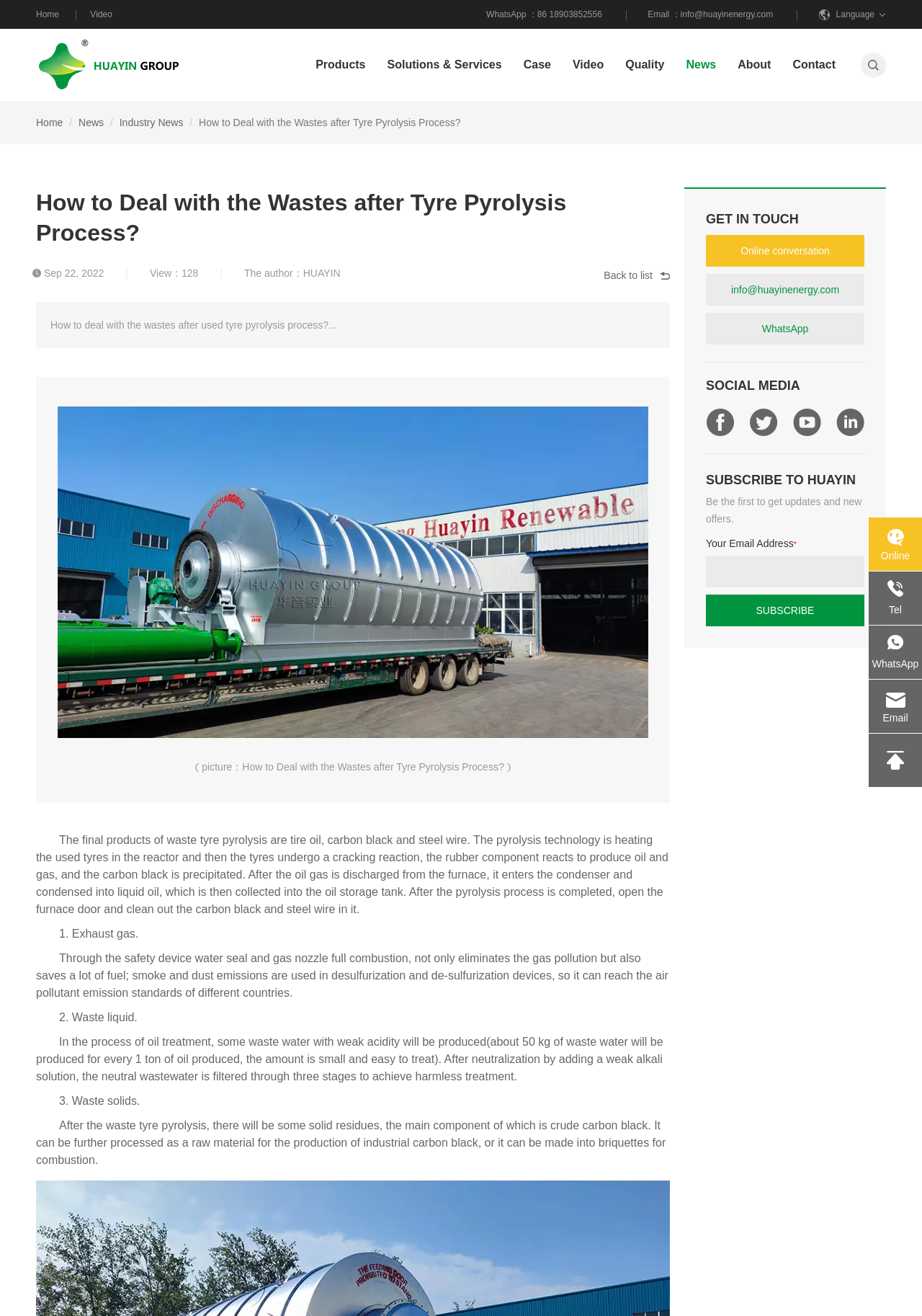Indicate the bounding box coordinates of the element that must be clicked to execute the instruction: "Click the 'SUBSCRIBE' button". The coordinates should be given as four float numbers between 0 and 1, i.e., [left, top, right, bottom].

[0.766, 0.452, 0.938, 0.476]